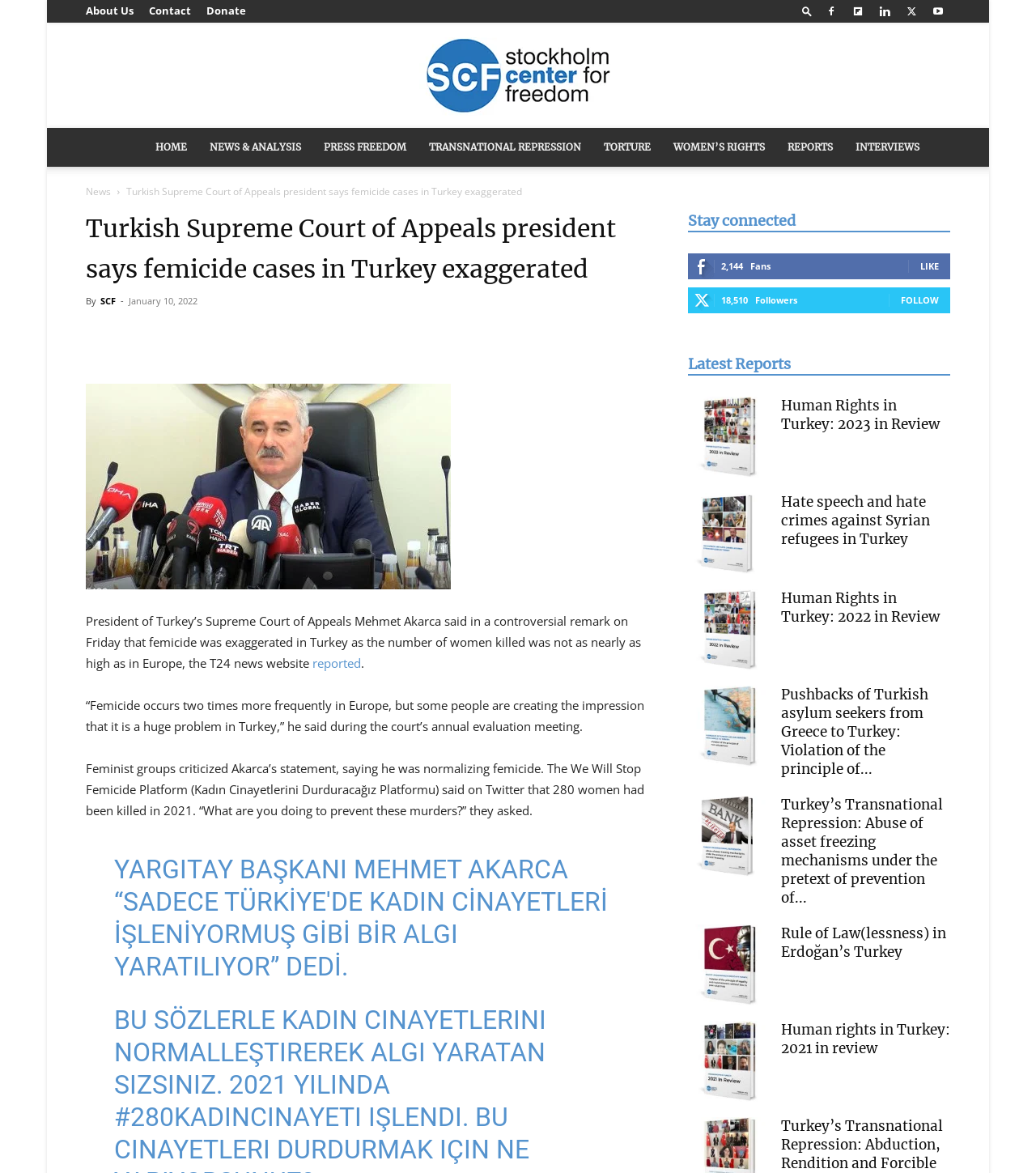Answer the question using only a single word or phrase: 
What is the name of the organization?

Stockholm Center for Freedom